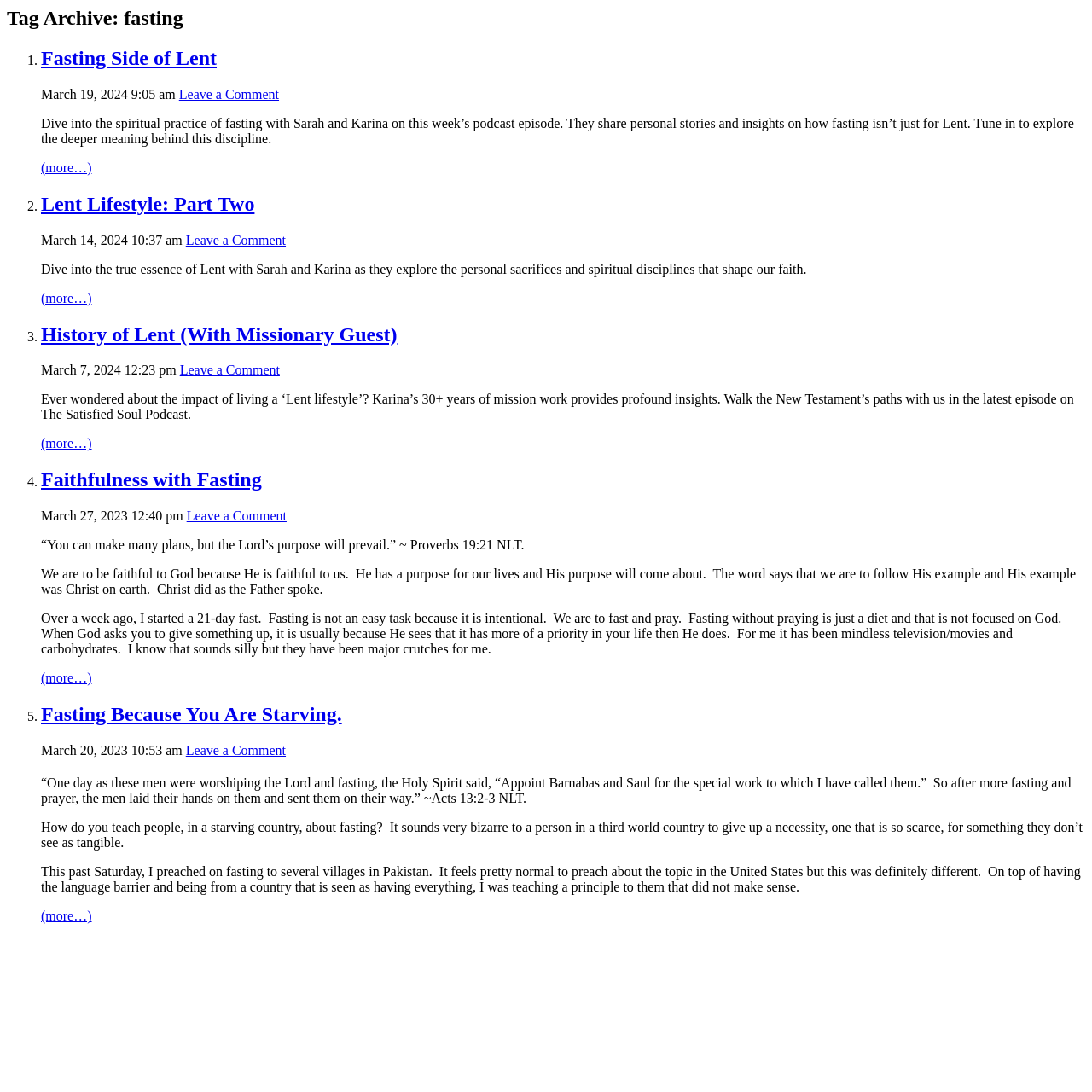Provide a brief response to the question below using a single word or phrase: 
How many articles are on this webpage?

5